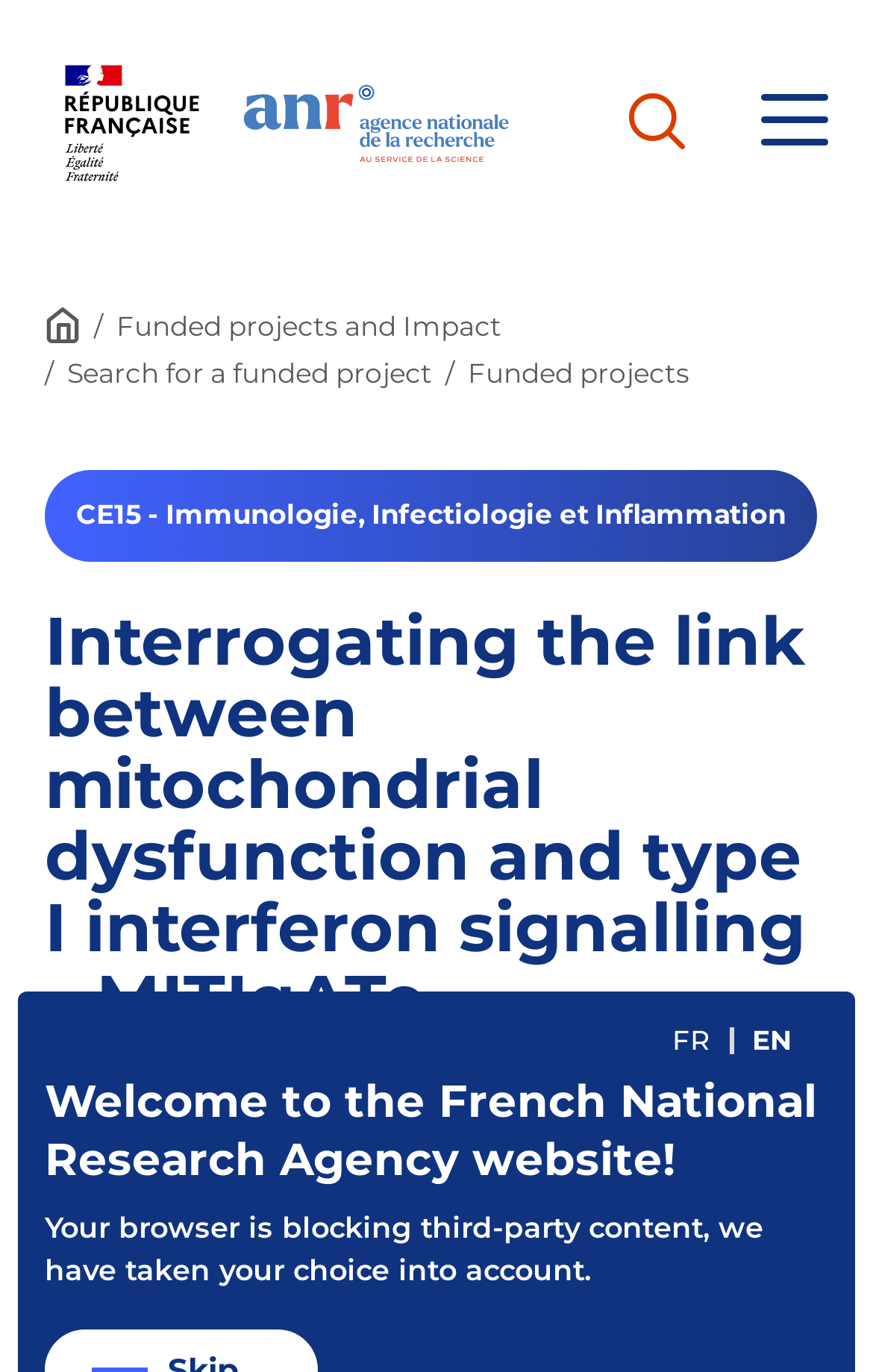From the webpage screenshot, predict the bounding box coordinates (top-left x, top-left y, bottom-right x, bottom-right y) for the UI element described here: FR

[0.77, 0.746, 0.813, 0.77]